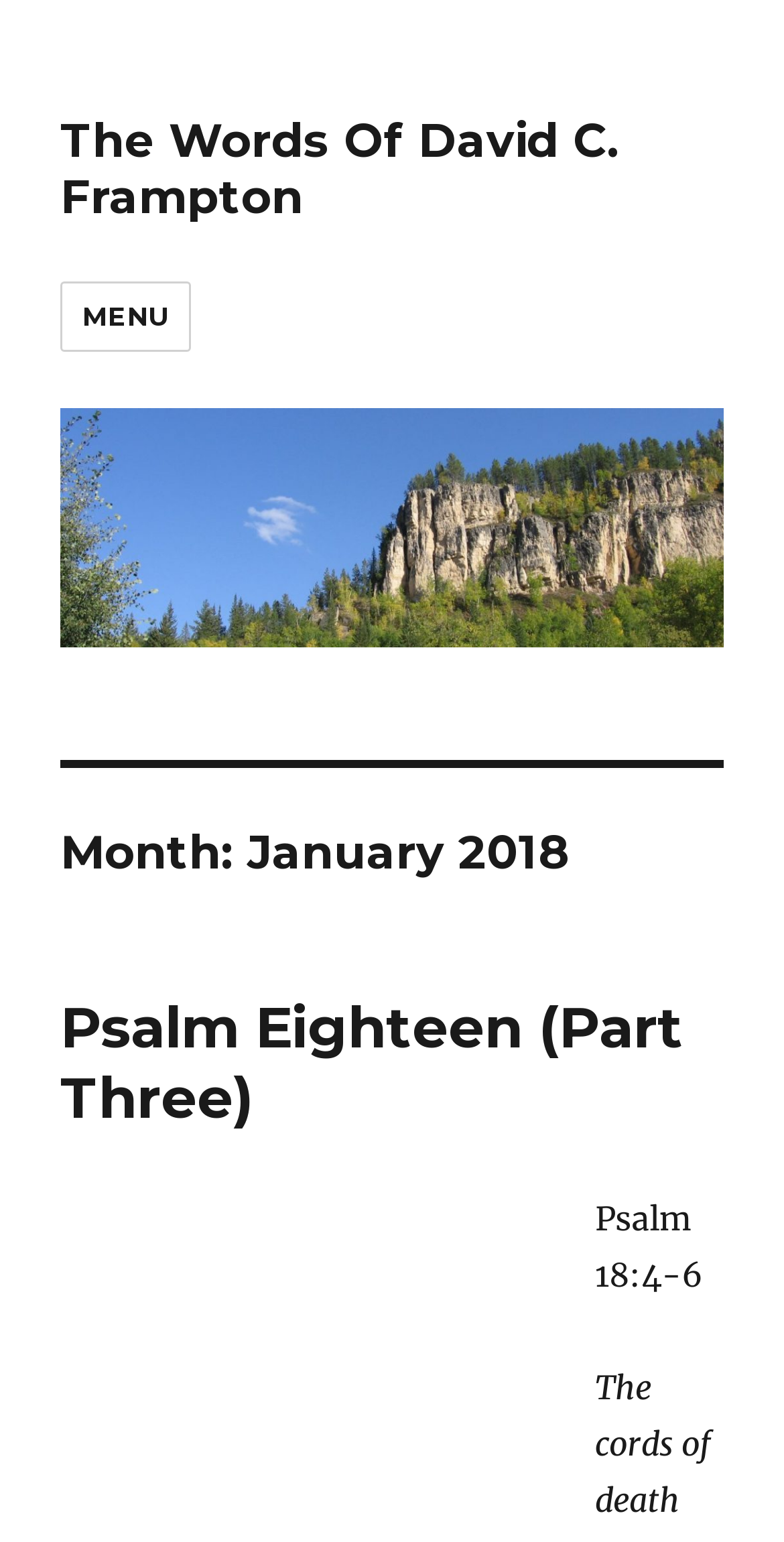Answer this question in one word or a short phrase: What is the title of the Psalm mentioned?

Psalm Eighteen